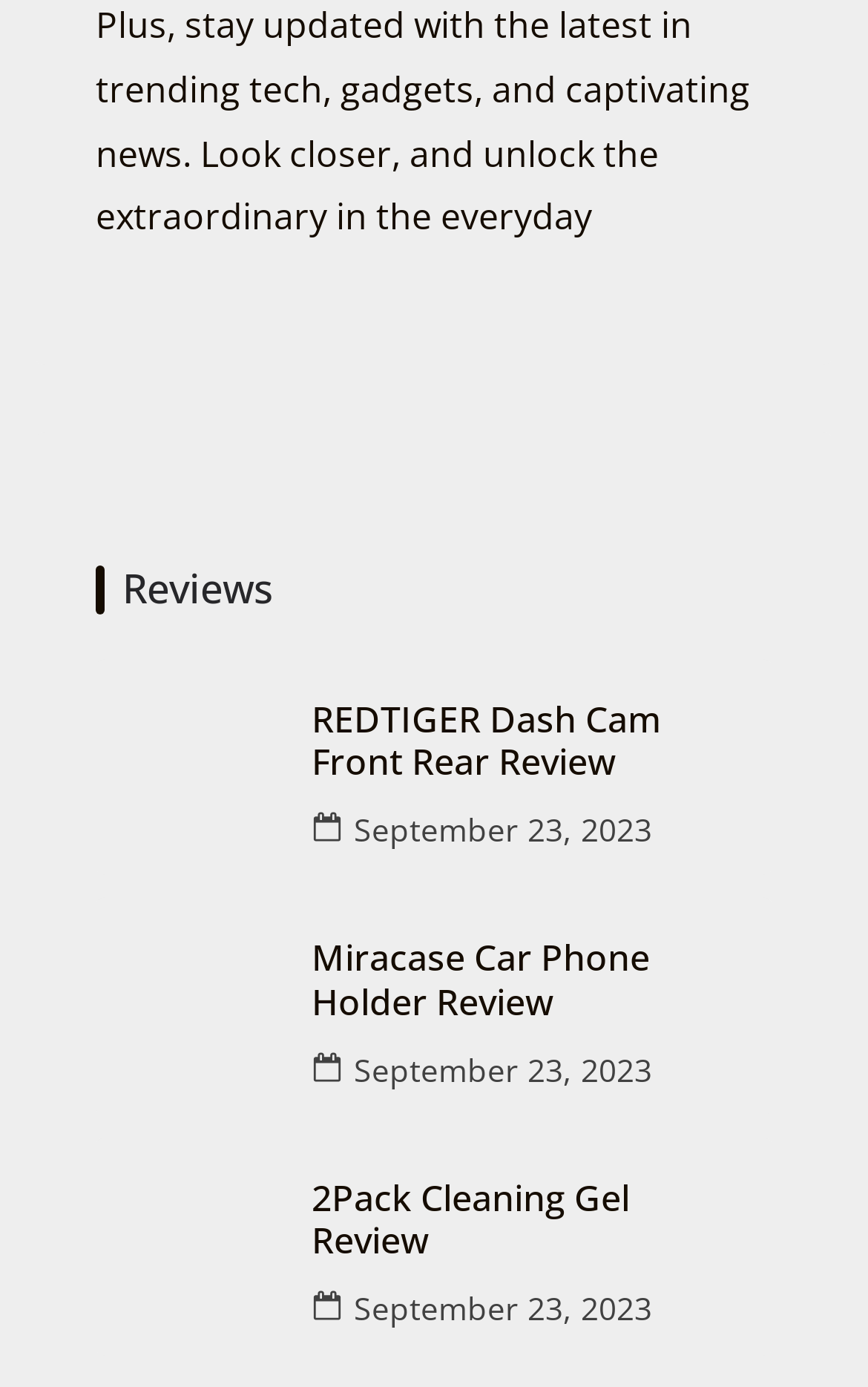Answer the question below using just one word or a short phrase: 
What is the date of the latest review?

September 23, 2023